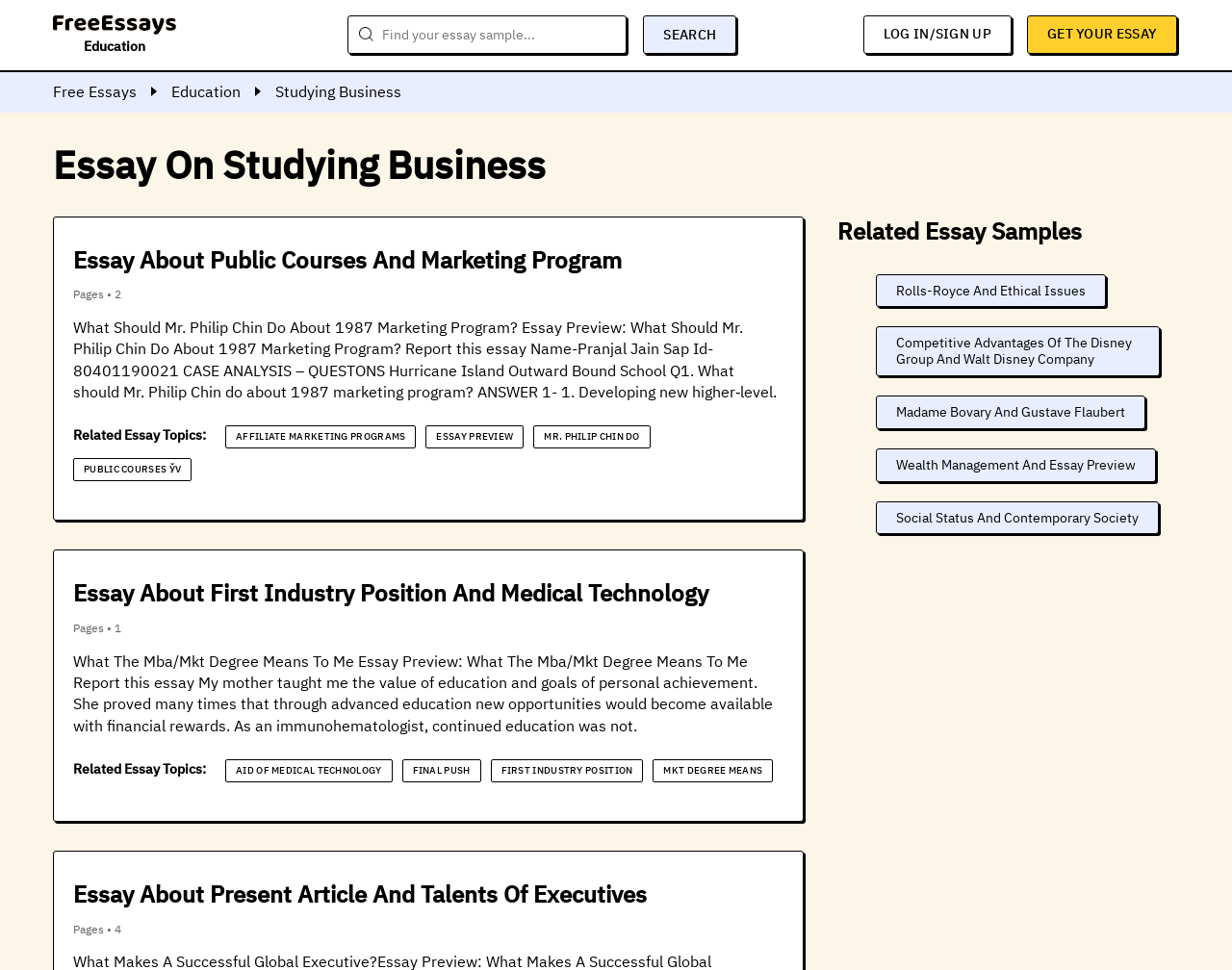Explain the webpage's layout and main content in detail.

The webpage is focused on providing educational essays on the theme of studying business. At the top left, there is a link to "FreeEssays.Education" accompanied by an image of the same name. Next to it, there is a search bar with a magnifying glass icon and a button labeled "SEARCH". 

On the top right, there are two static text elements: "LOG IN/SIGN UP" and "GET YOUR ESSAY". Below the search bar, there are three links: "Free Essays", "Education", and "Studying Business". 

The main content of the webpage is divided into two sections. The first section has a heading "Essay On Studying Business" and contains an article with several links to essay topics, such as "Essay About Public Courses And Marketing Program" and "AFFILIATE MARKETING PROGRAMS". There is also a static text element displaying the page number "Pages • 2". 

The second section has another article with links to essay topics, such as "Essay About First Industry Position And Medical Technology" and "AID OF MEDICAL TECHNOLOGY". There is also a static text element displaying the page number "Pages • 1". 

Further down, there are more articles with links to essay topics, such as "Essay About Present Article And Talents Of Executives" and "MKT DEGREE MEANS". The page number "Pages • 4" is displayed at the bottom of this section. 

On the right side of the webpage, there is a section labeled "Related Essay Samples" with links to various essay topics, such as "Rolls-Royce And Ethical Issues" and "Social Status And Contemporary Society".